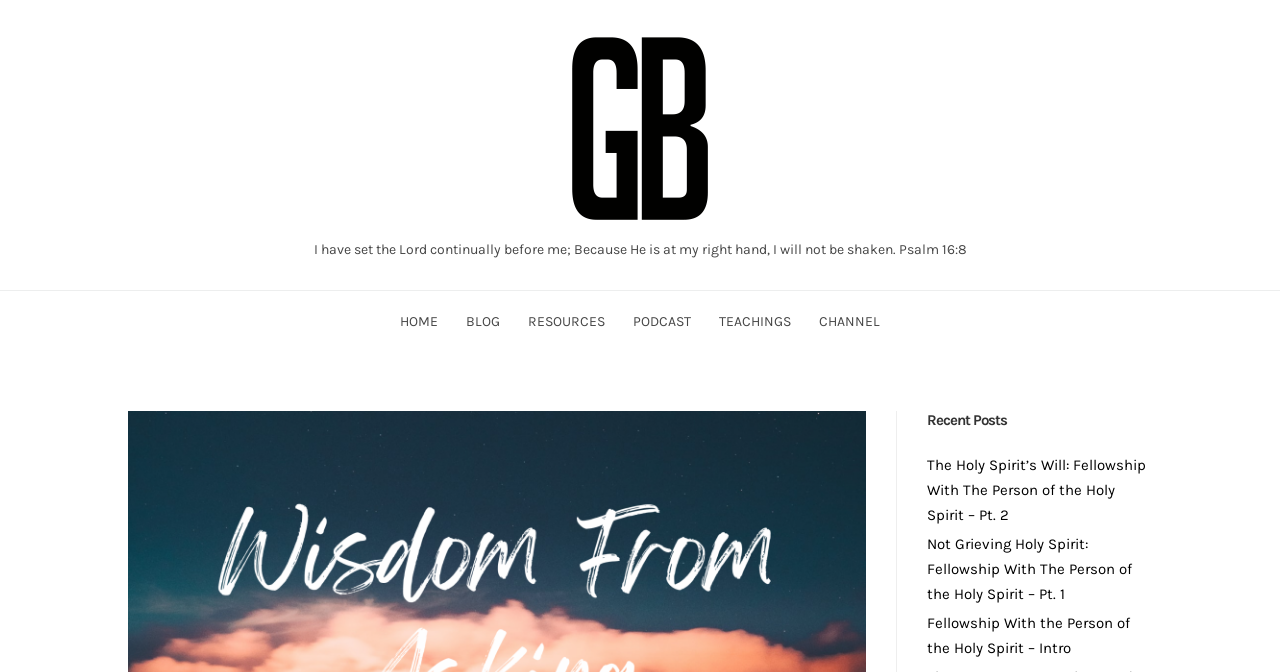Give a one-word or short phrase answer to this question: 
How many main navigation links are on the webpage?

6